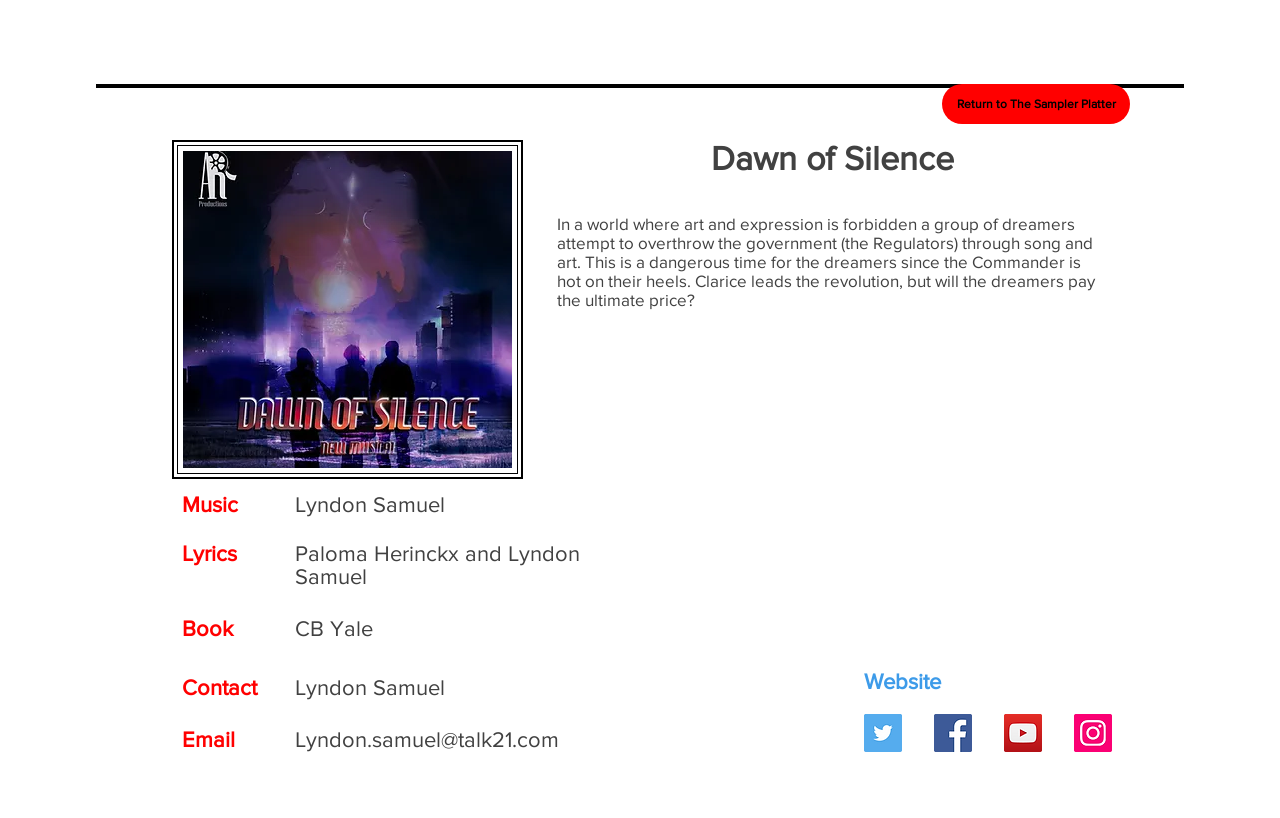Could you highlight the region that needs to be clicked to execute the instruction: "Contact Lyndon Samuel via email"?

[0.23, 0.89, 0.437, 0.918]